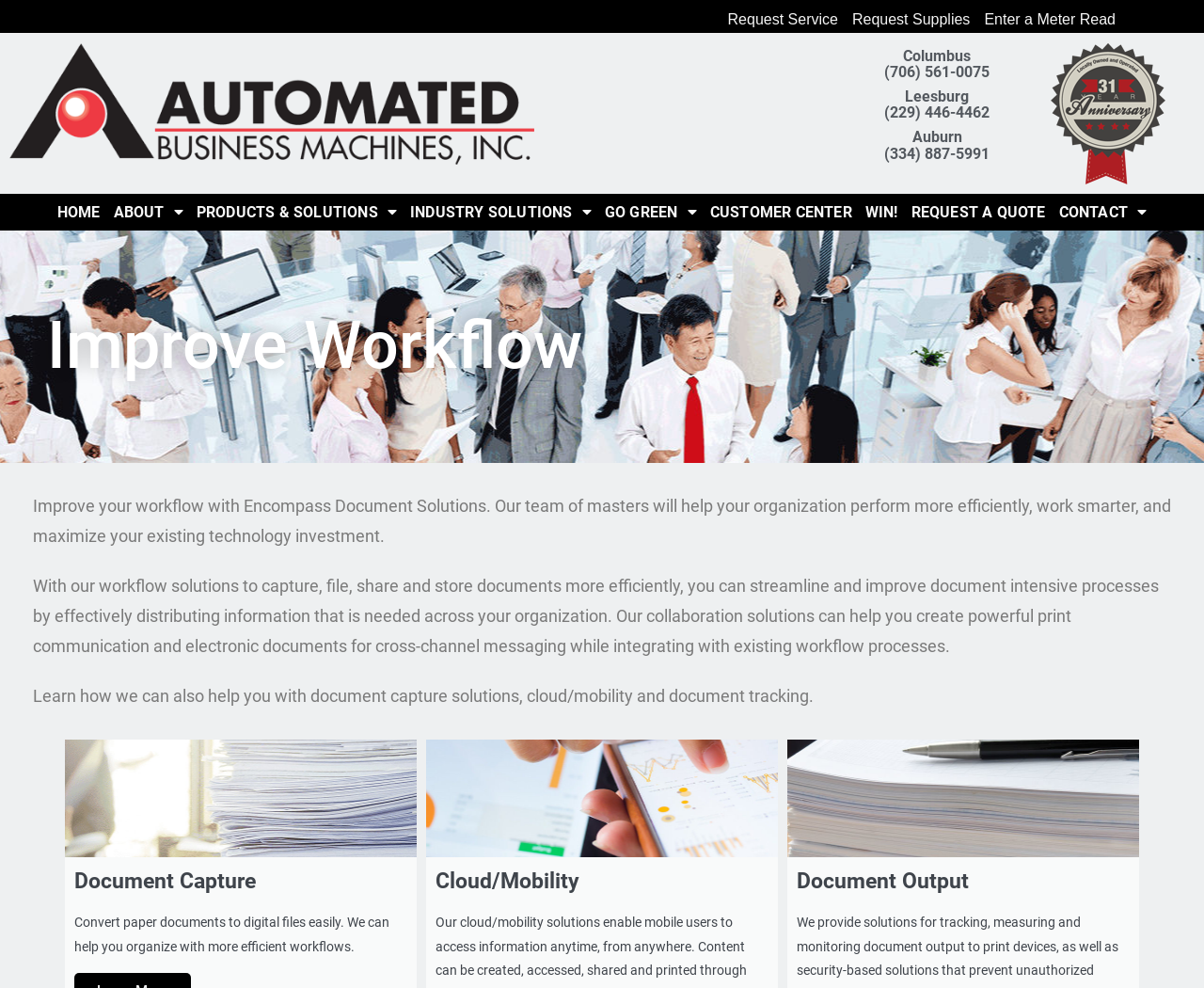Find the bounding box of the UI element described as: "Request a Quote". The bounding box coordinates should be given as four float values between 0 and 1, i.e., [left, top, right, bottom].

[0.751, 0.196, 0.874, 0.233]